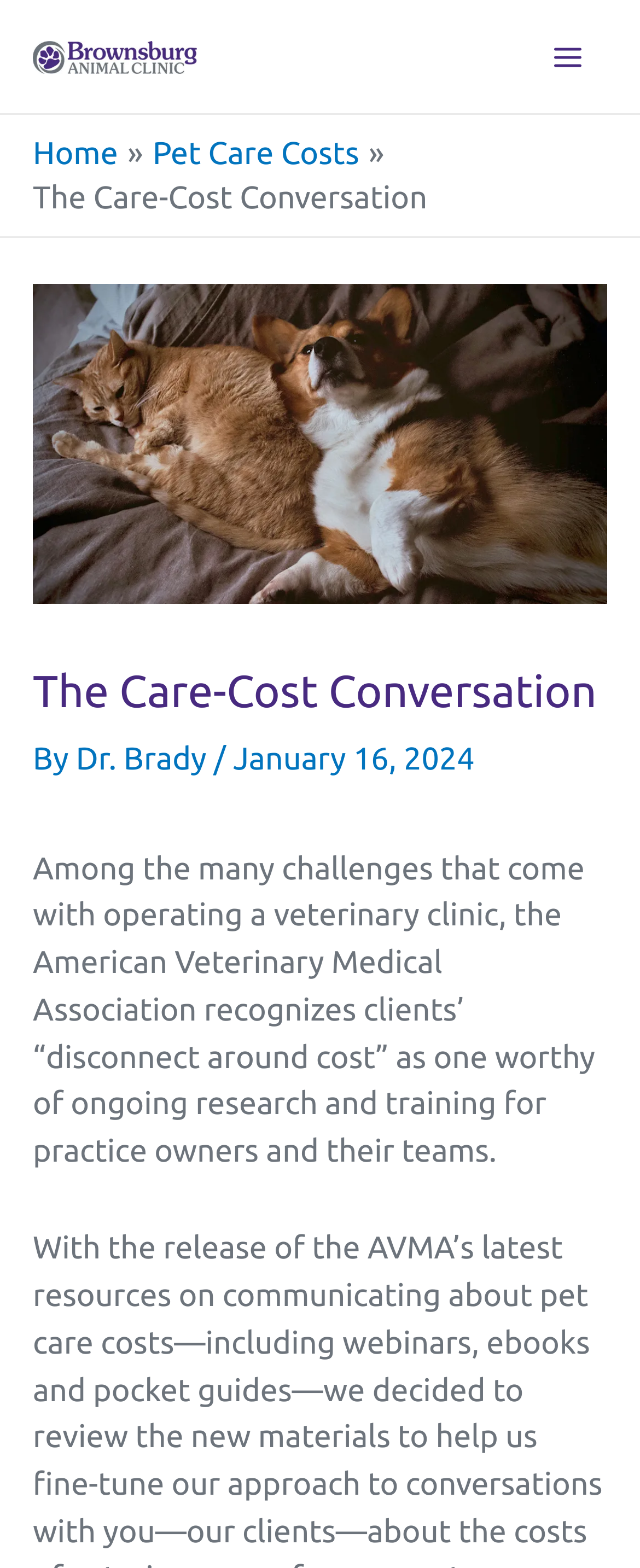Using the elements shown in the image, answer the question comprehensively: What is the main challenge recognized by the American Veterinary Medical Association?

The main challenge recognized by the American Veterinary Medical Association can be found in the article's content. The article states that 'Among the many challenges that come with operating a veterinary clinic, the American Veterinary Medical Association recognizes clients’ “disconnect around cost” as one worthy of ongoing research and training for practice owners and their teams.' This indicates that the main challenge recognized by the American Veterinary Medical Association is clients' disconnect around cost.